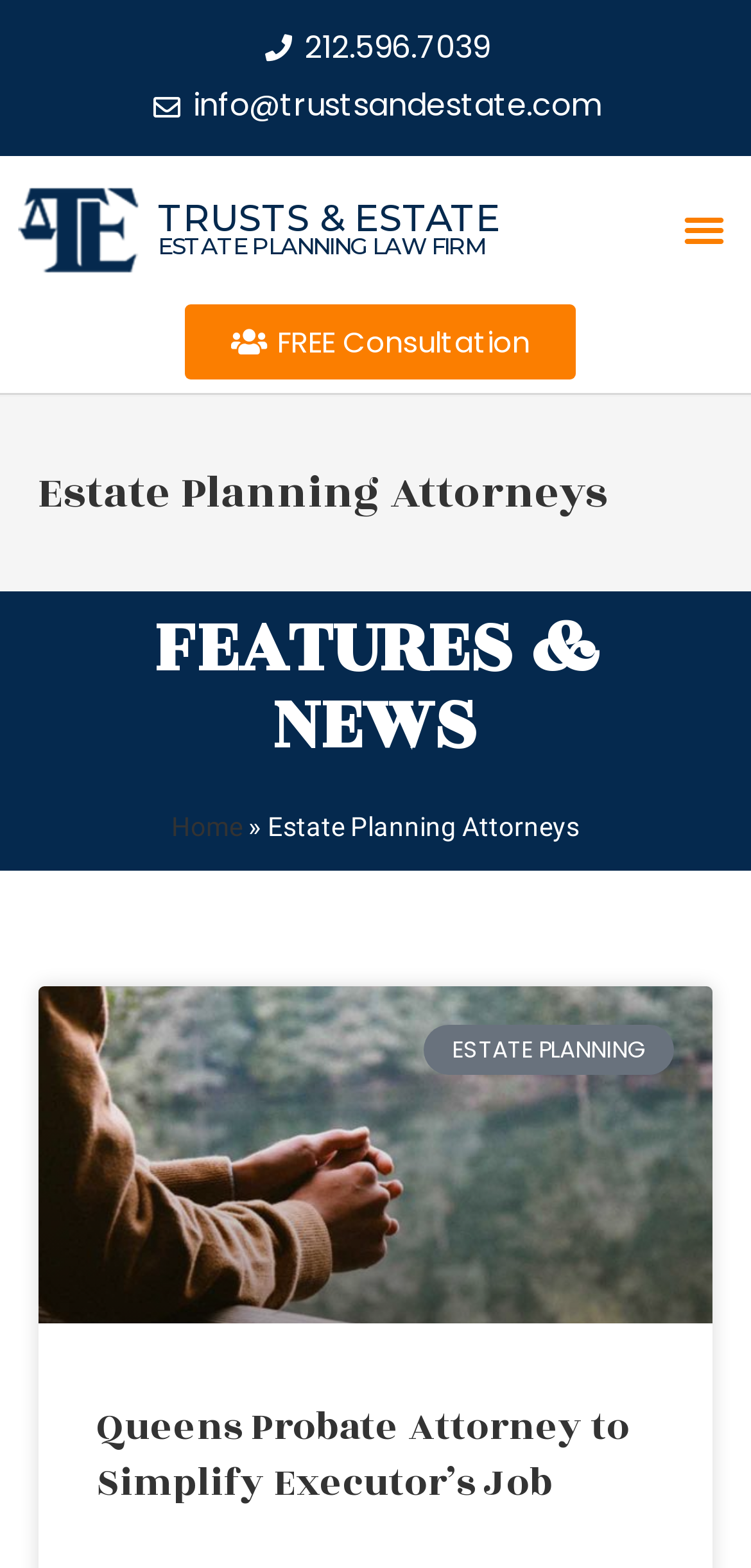What is the phone number to contact?
Give a comprehensive and detailed explanation for the question.

I found the phone number by looking at the top section of the webpage, where the contact information is usually placed. The phone number is displayed as a link, which is a common way to format contact information on a website.